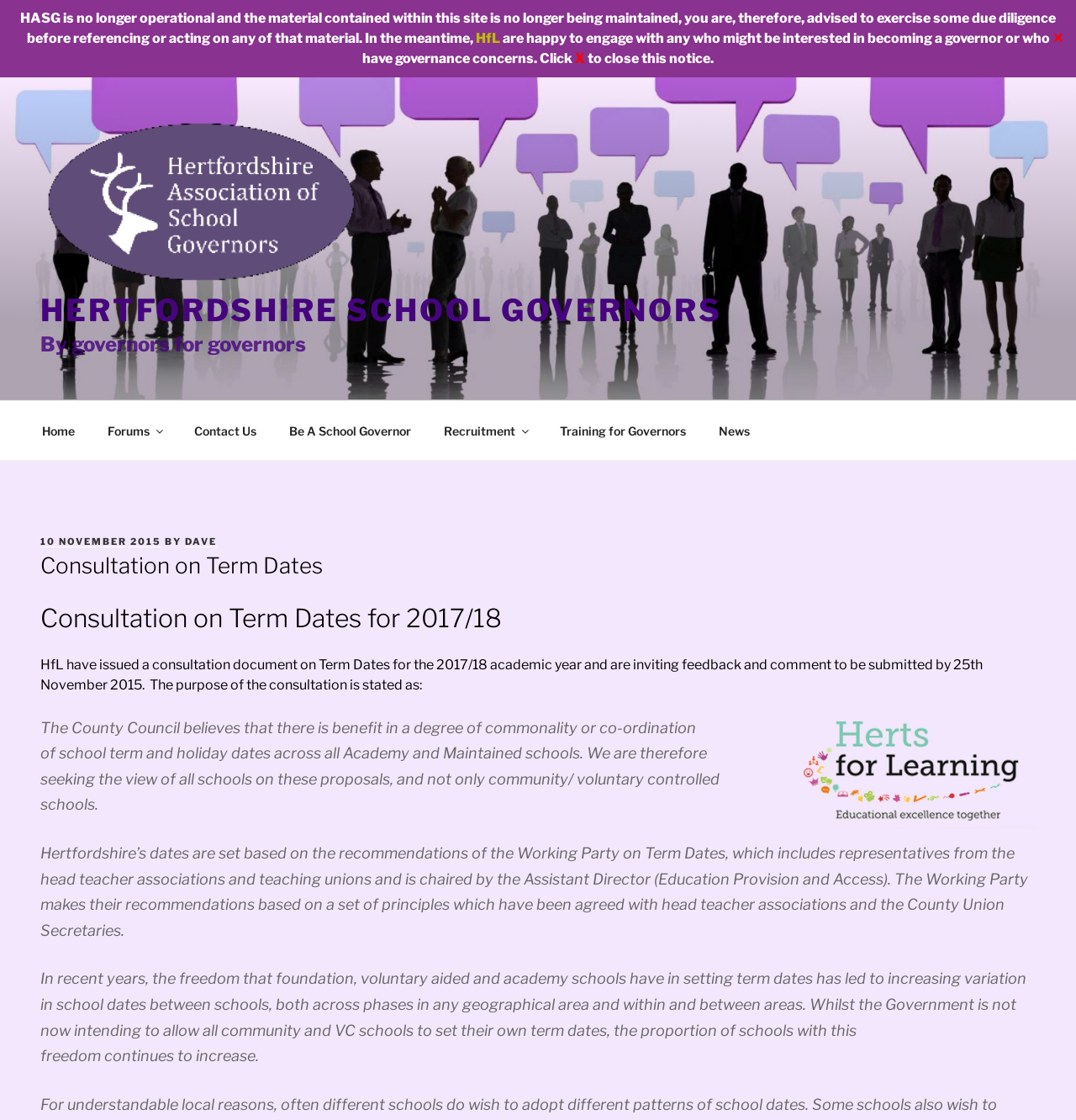What is the current status of HASG?
Ensure your answer is thorough and detailed.

The current status of HASG is mentioned in the notice at the top of the webpage, which states that 'HASG is no longer operational and the material contained within this site is no longer being maintained...'.